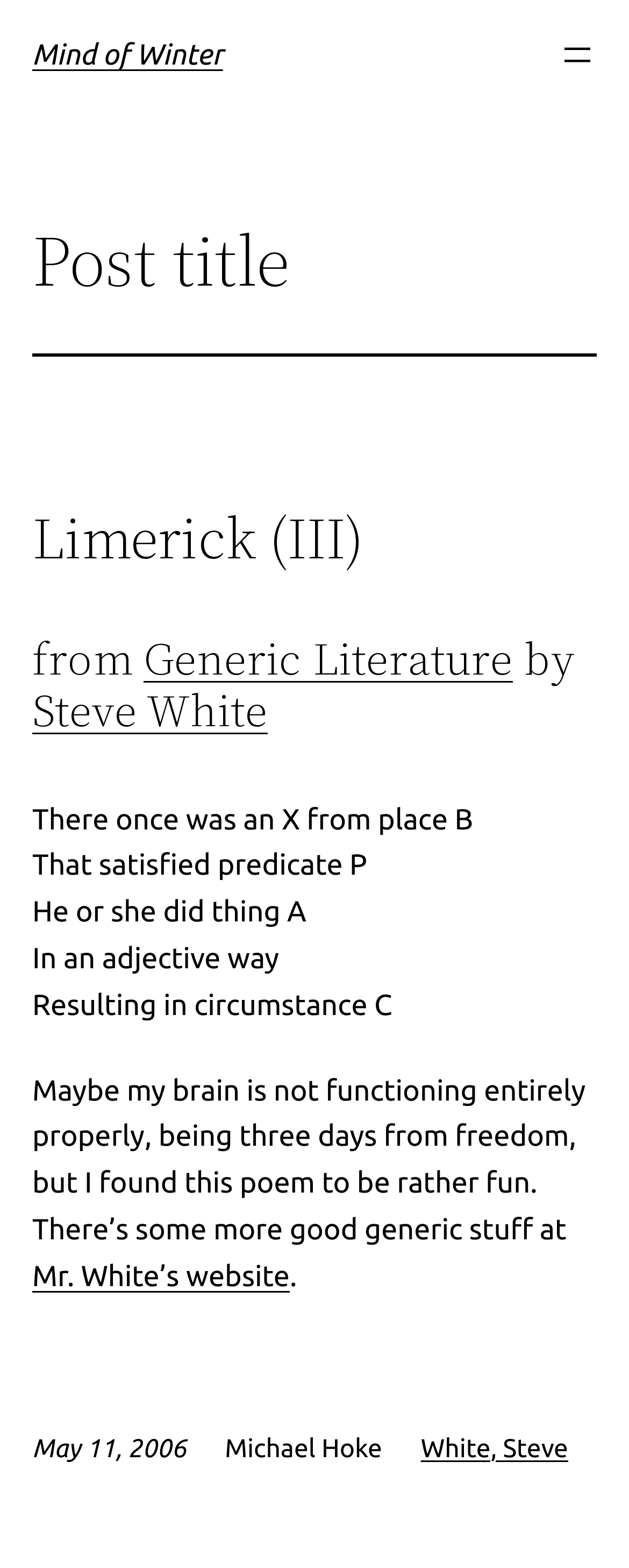Use a single word or phrase to answer the question: 
What is the title of the poem?

Limerick (III)